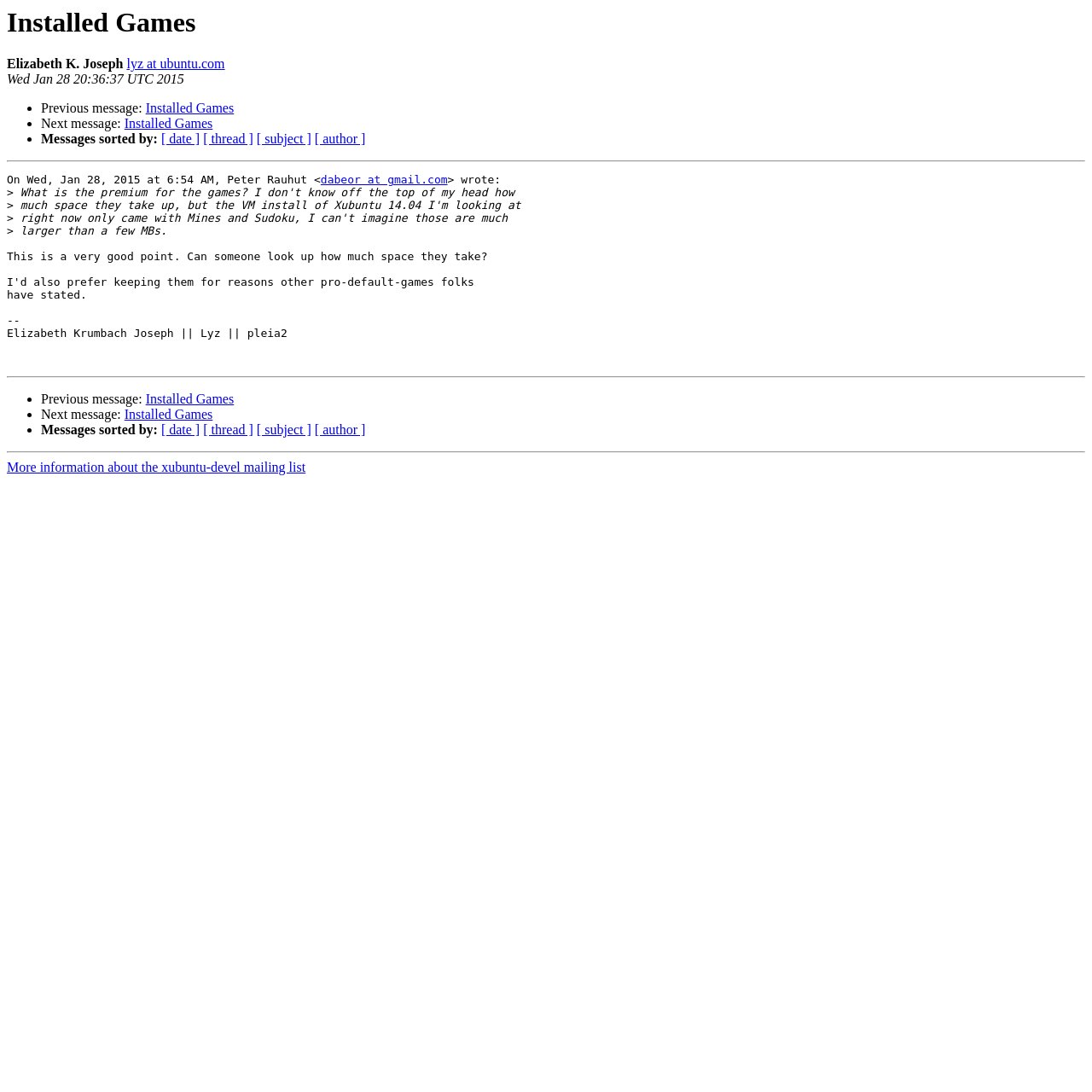Refer to the screenshot and answer the following question in detail:
What is the subject of the message?

I found the subject of the message by looking at the link 'Installed Games' which is located above the author's name and email address.